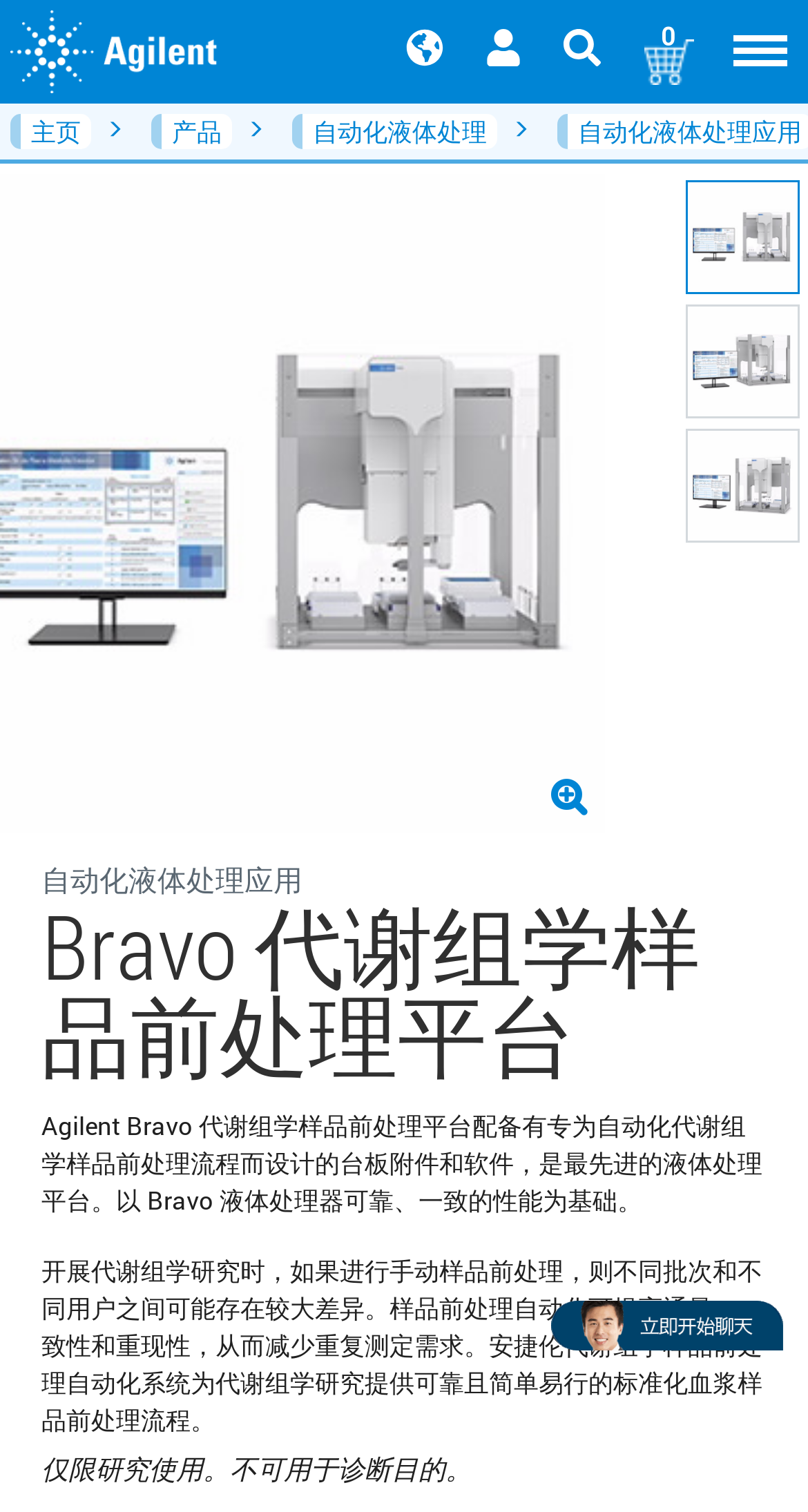Bounding box coordinates must be specified in the format (top-left x, top-left y, bottom-right x, bottom-right y). All values should be floating point numbers between 0 and 1. What are the bounding box coordinates of the UI element described as: 自动化液体处理

[0.362, 0.075, 0.615, 0.098]